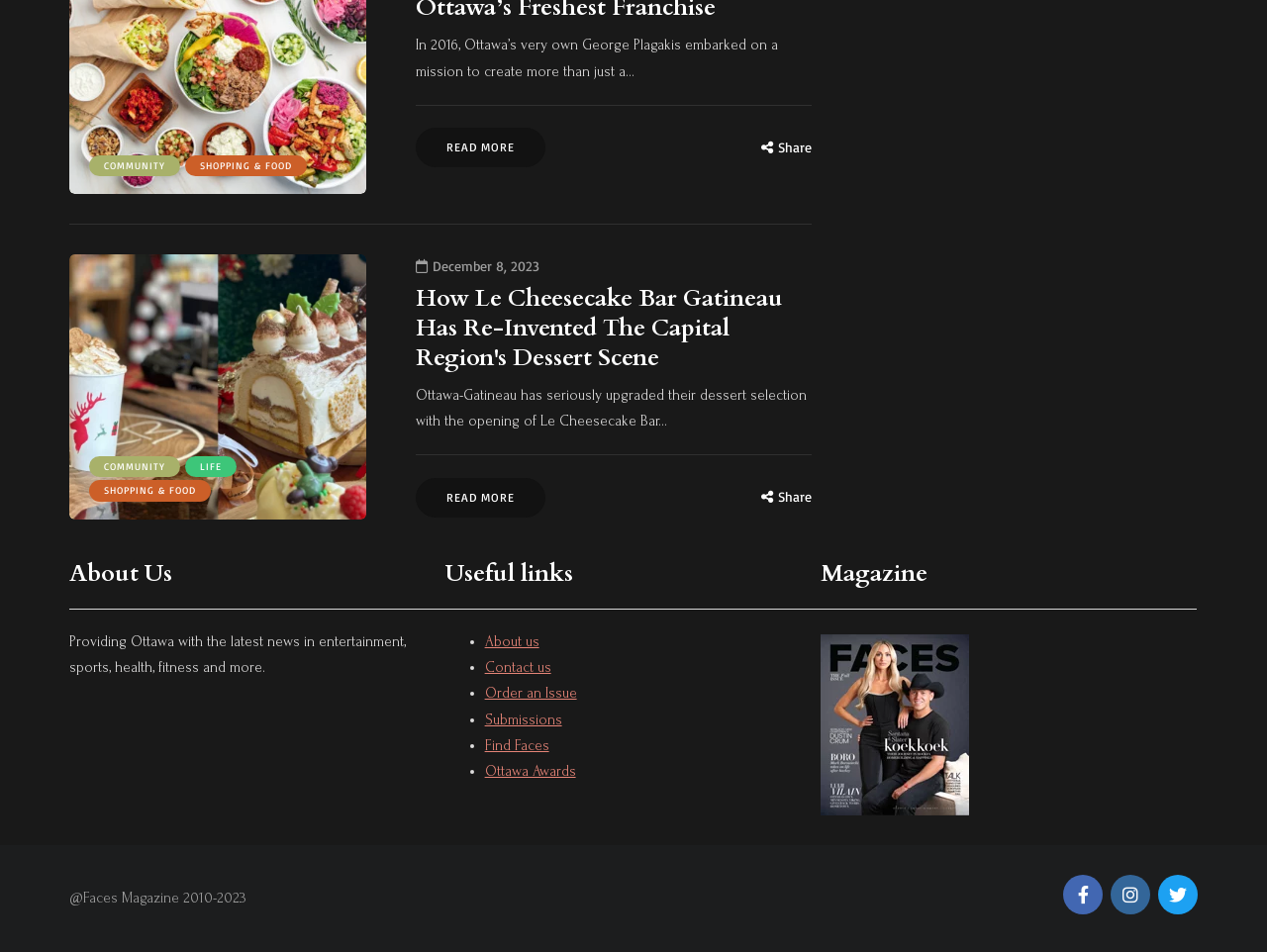Specify the bounding box coordinates of the area that needs to be clicked to achieve the following instruction: "Post a comment".

None